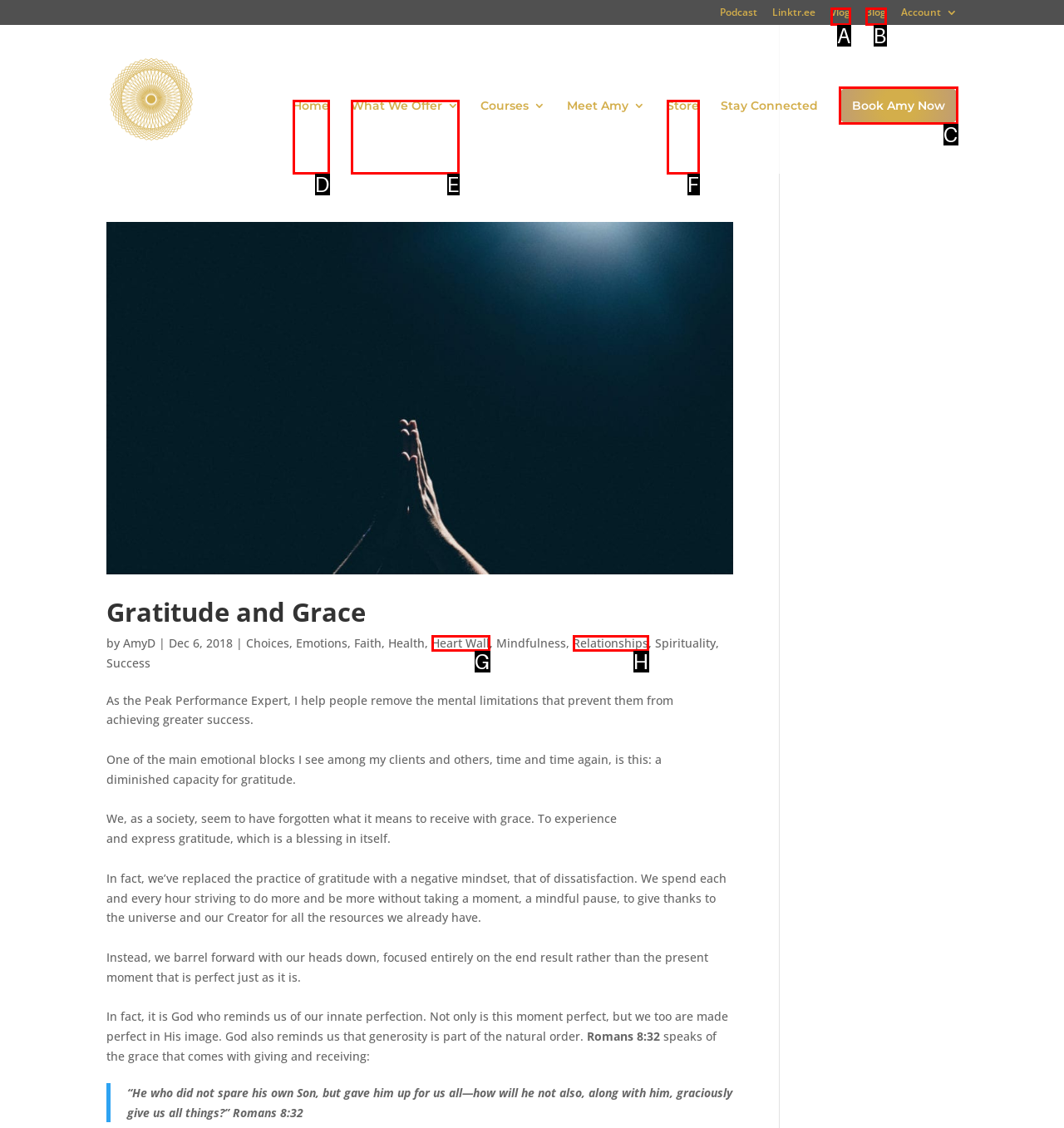Identify the letter of the option to click in order to Book Amy Now. Answer with the letter directly.

C